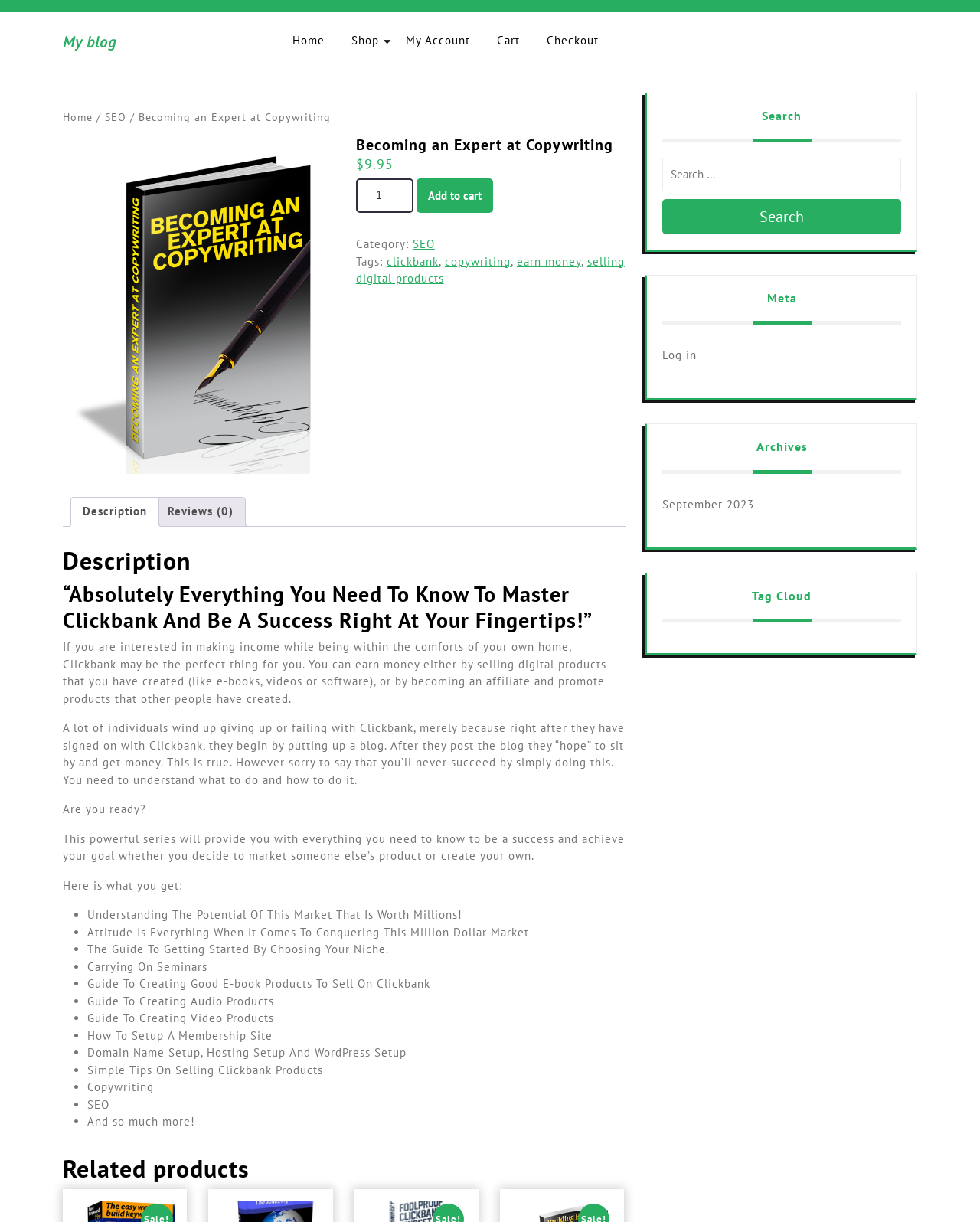Determine the coordinates of the bounding box for the clickable area needed to execute this instruction: "Search for something".

[0.676, 0.129, 0.92, 0.157]